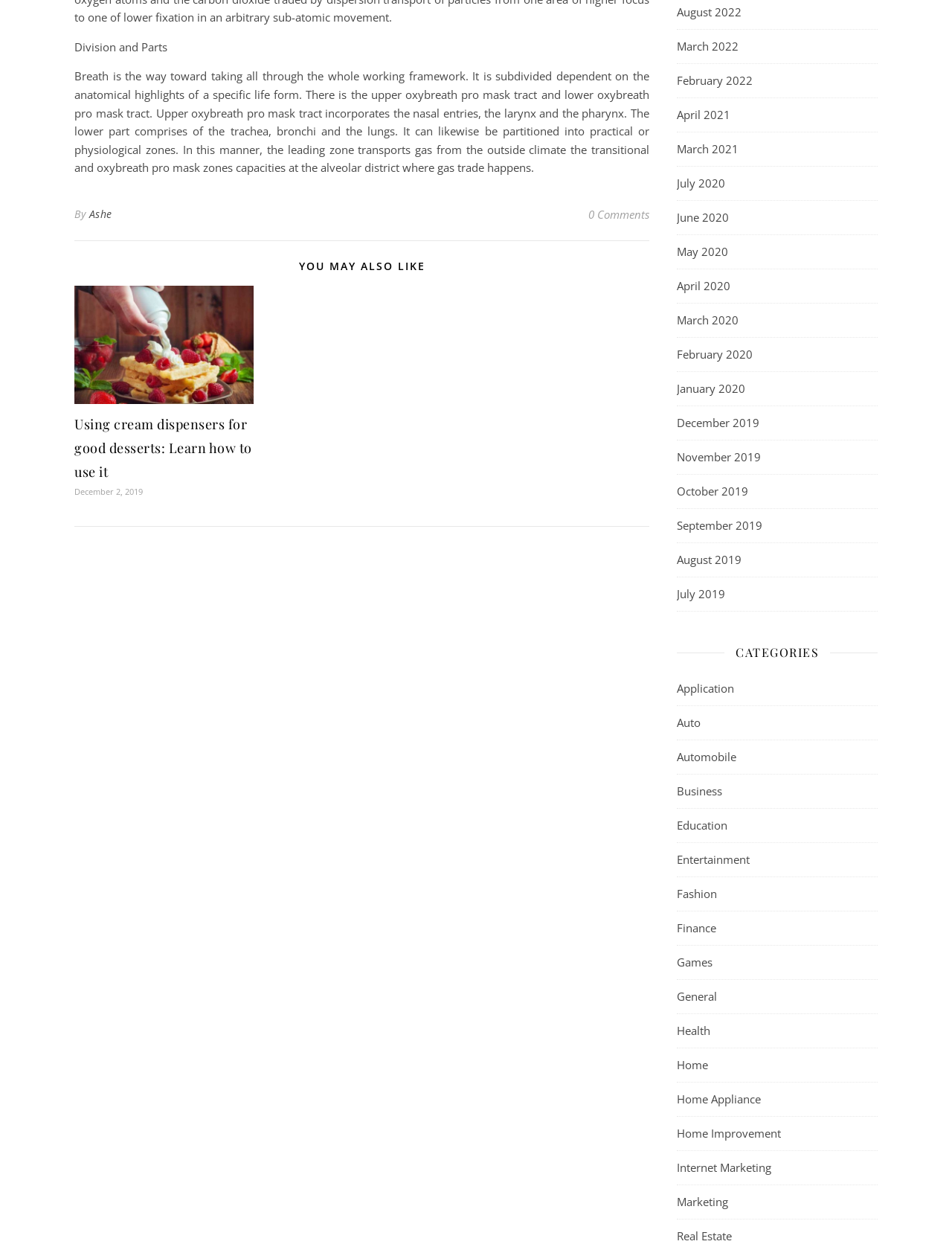Bounding box coordinates are given in the format (top-left x, top-left y, bottom-right x, bottom-right y). All values should be floating point numbers between 0 and 1. Provide the bounding box coordinate for the UI element described as: Marketing

[0.711, 0.948, 0.765, 0.975]